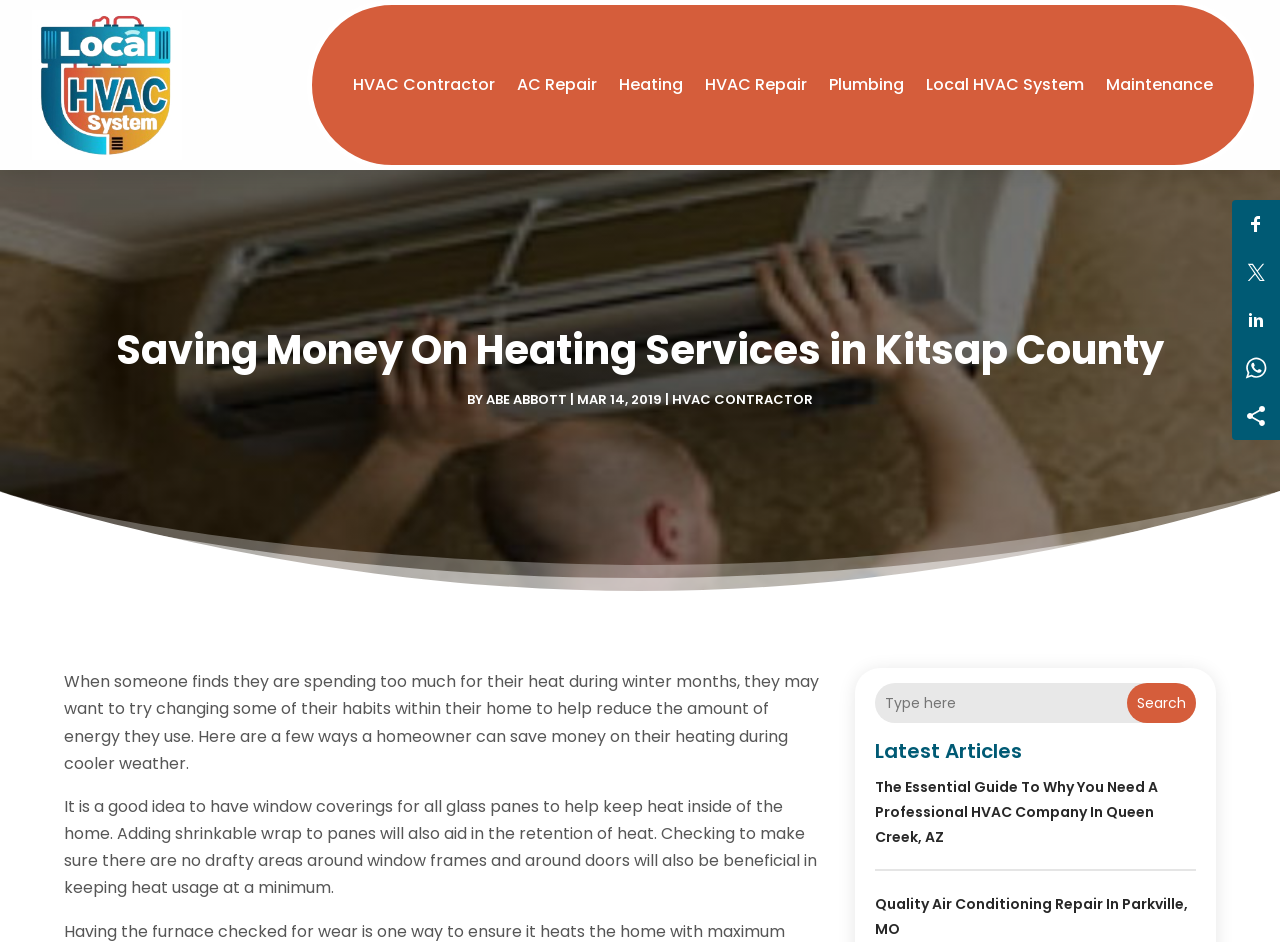Could you find the bounding box coordinates of the clickable area to complete this instruction: "Click on Local HVAC System"?

[0.025, 0.011, 0.142, 0.17]